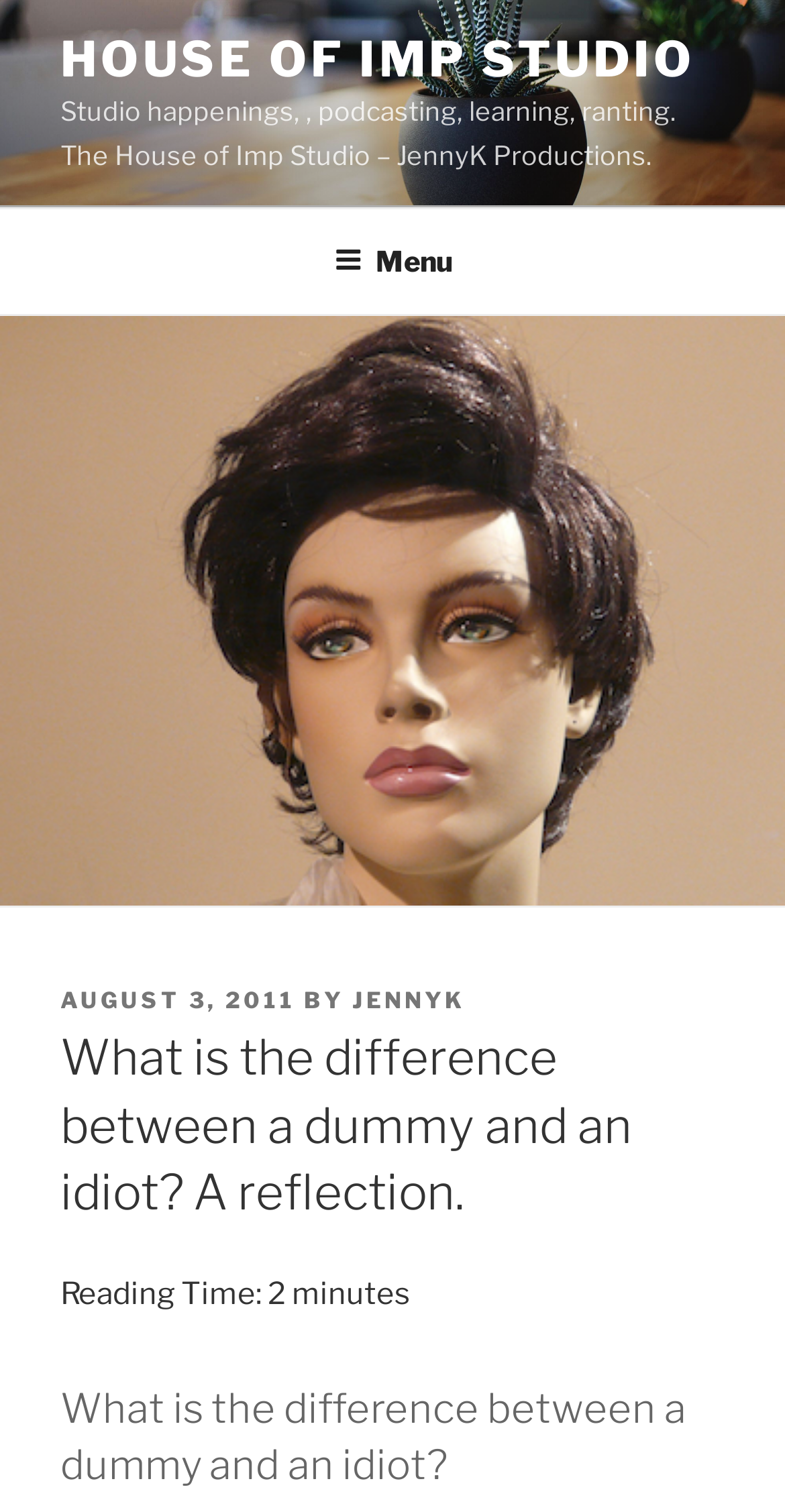What is the date of the post?
From the screenshot, supply a one-word or short-phrase answer.

AUGUST 3, 2011